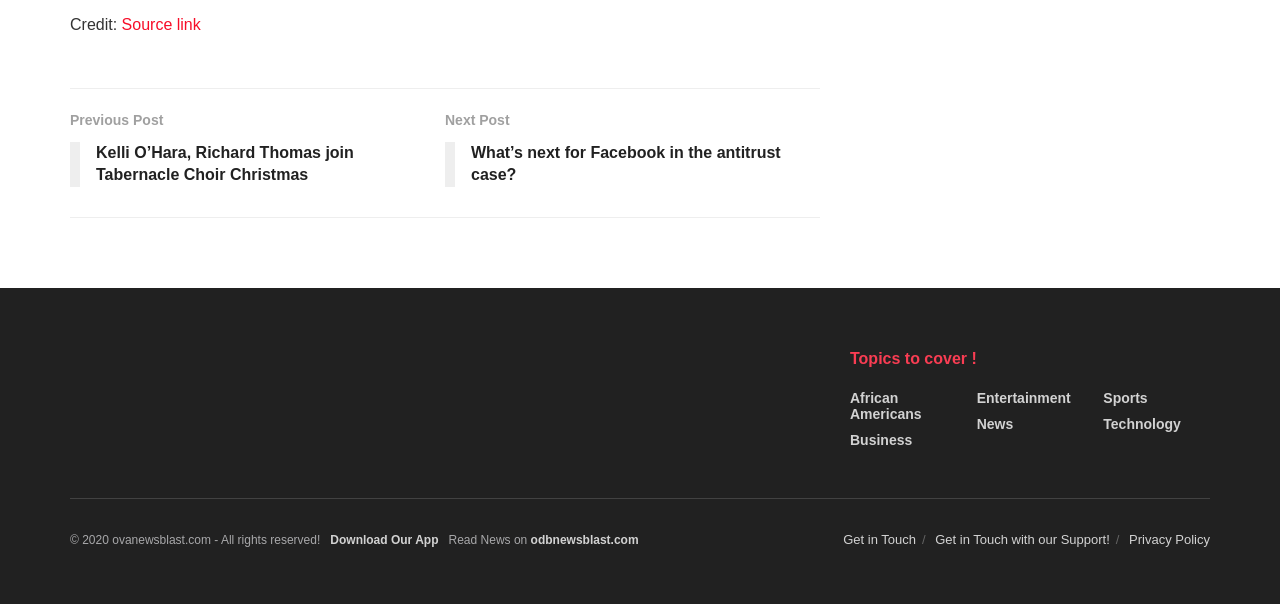Identify the coordinates of the bounding box for the element that must be clicked to accomplish the instruction: "Check Our Facebook Page".

None